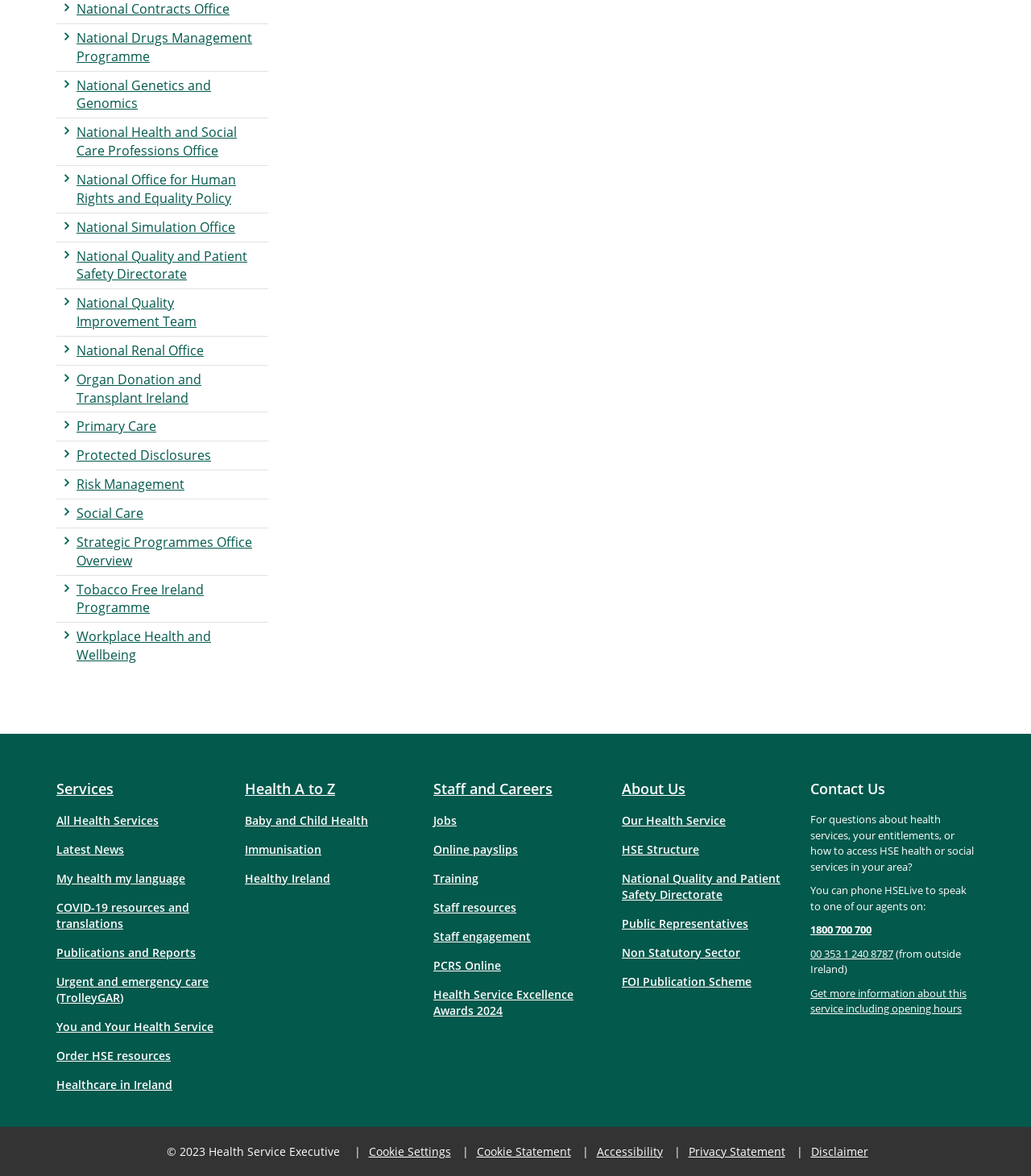Specify the bounding box coordinates of the element's area that should be clicked to execute the given instruction: "Get more information about HSELive service". The coordinates should be four float numbers between 0 and 1, i.e., [left, top, right, bottom].

[0.786, 0.838, 0.938, 0.864]